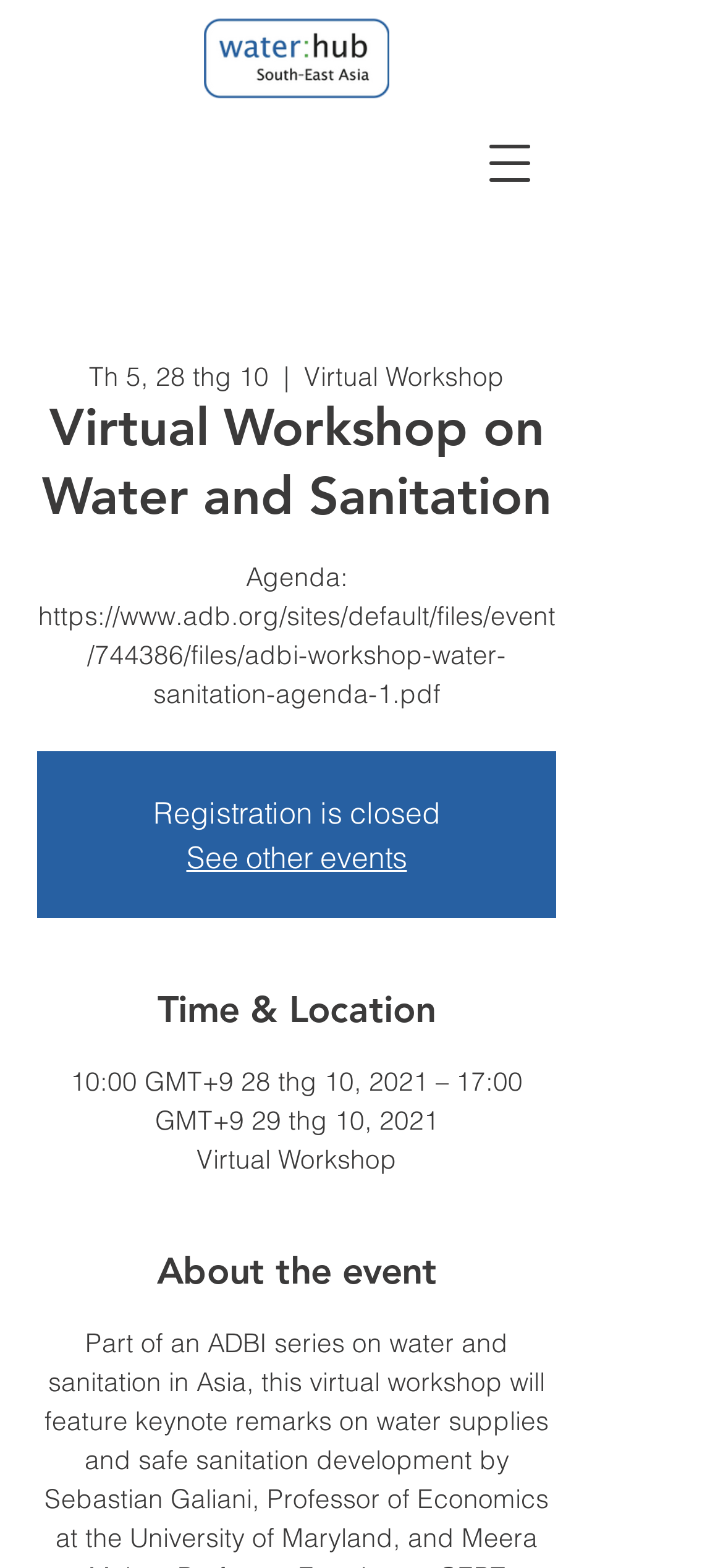What time does the workshop start?
Please respond to the question with a detailed and thorough explanation.

I found the start time of the workshop by looking at the 'Time & Location' section, where it says '10:00 GMT+9 28 thg 10, 2021 – 17:00 GMT+9 29 thg 10, 2021'. This indicates that the workshop will start at 10:00 GMT+9 on 28 October 2021.